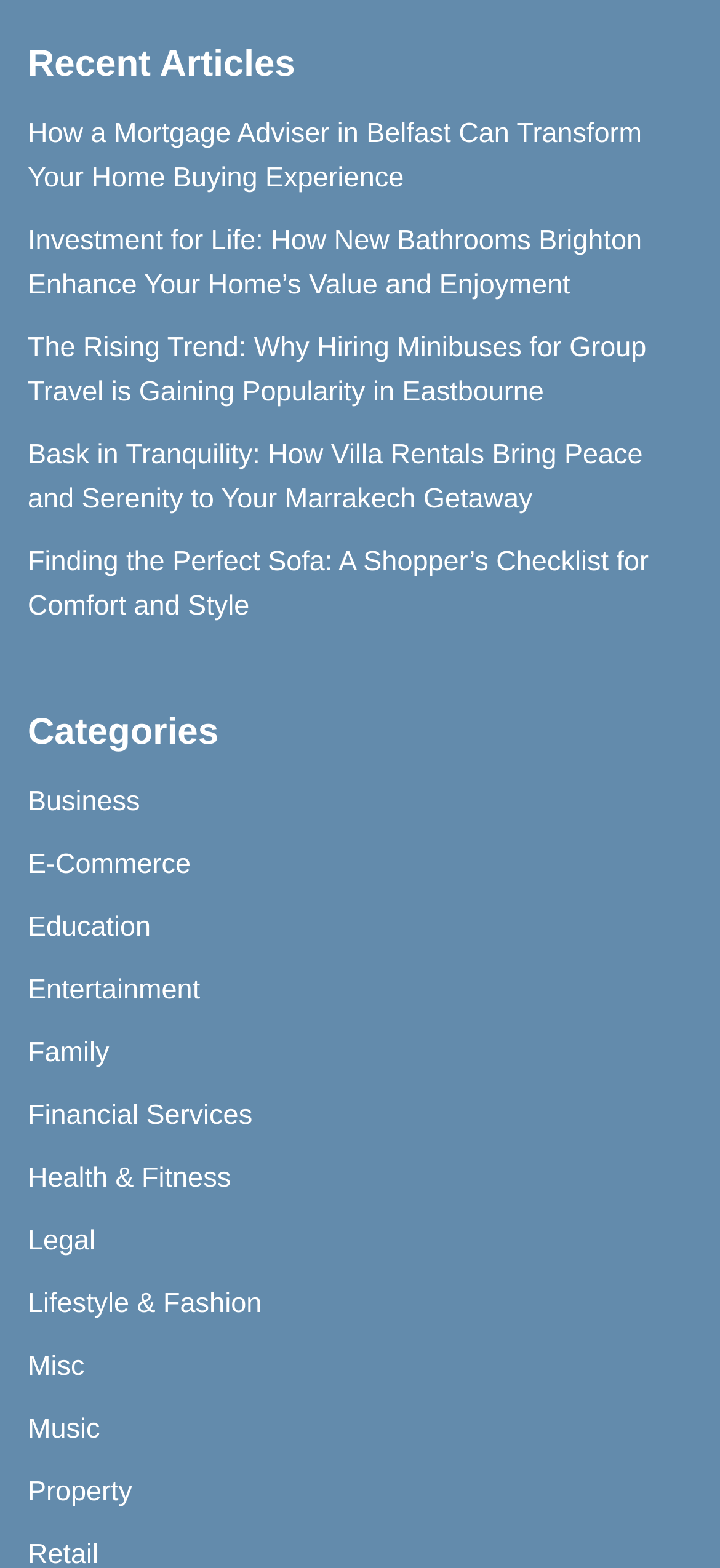Find and specify the bounding box coordinates that correspond to the clickable region for the instruction: "view the article about villa rentals in Marrakech".

[0.038, 0.28, 0.893, 0.328]